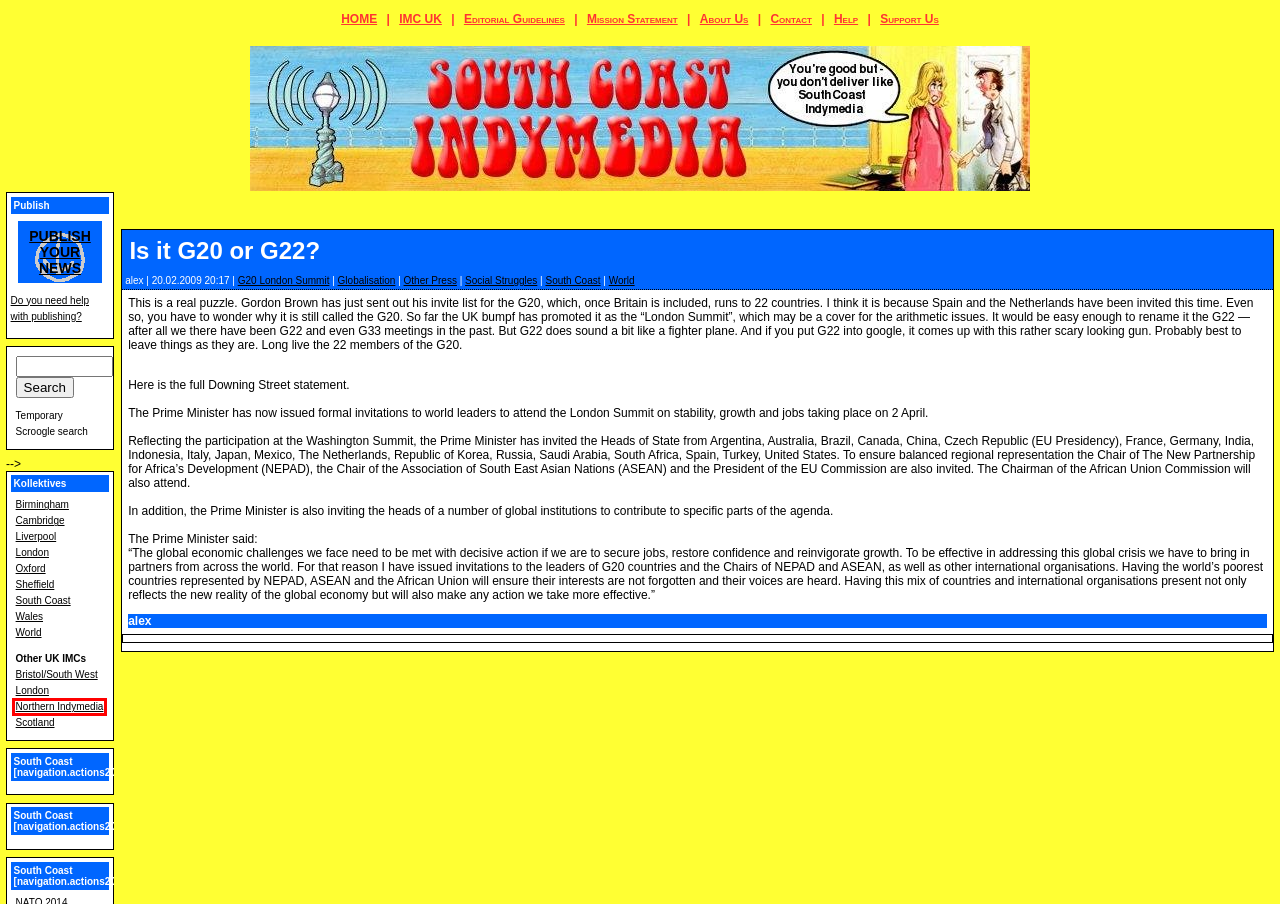Examine the screenshot of a webpage featuring a red bounding box and identify the best matching webpage description for the new page that results from clicking the element within the box. Here are the options:
A. Indymedia México - Medios autónomos | Cooperación sin mando
B. สมัครเล่นบาคาร่ากับเราได้ง่ายๆ
C. Indymedia Nantes
D. San Francisco Bay Area Independent Media Center
E. linksunten Archiv
F. Indymedia Italia
G. Indymedia Scotland
H. IndyMedia | - Vrij Media Centrum Nederland

B